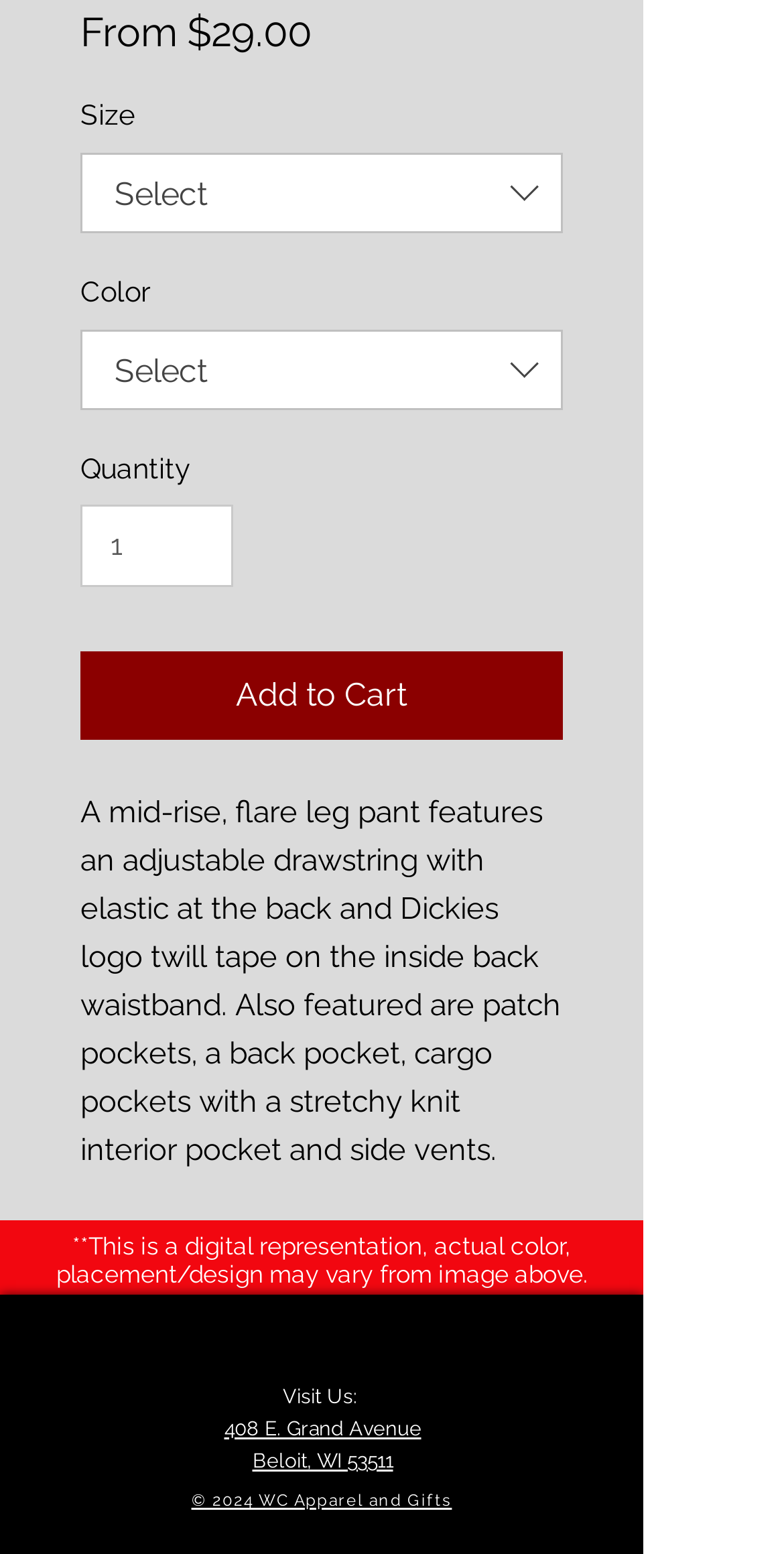Highlight the bounding box coordinates of the region I should click on to meet the following instruction: "Visit the store location".

[0.286, 0.912, 0.537, 0.926]